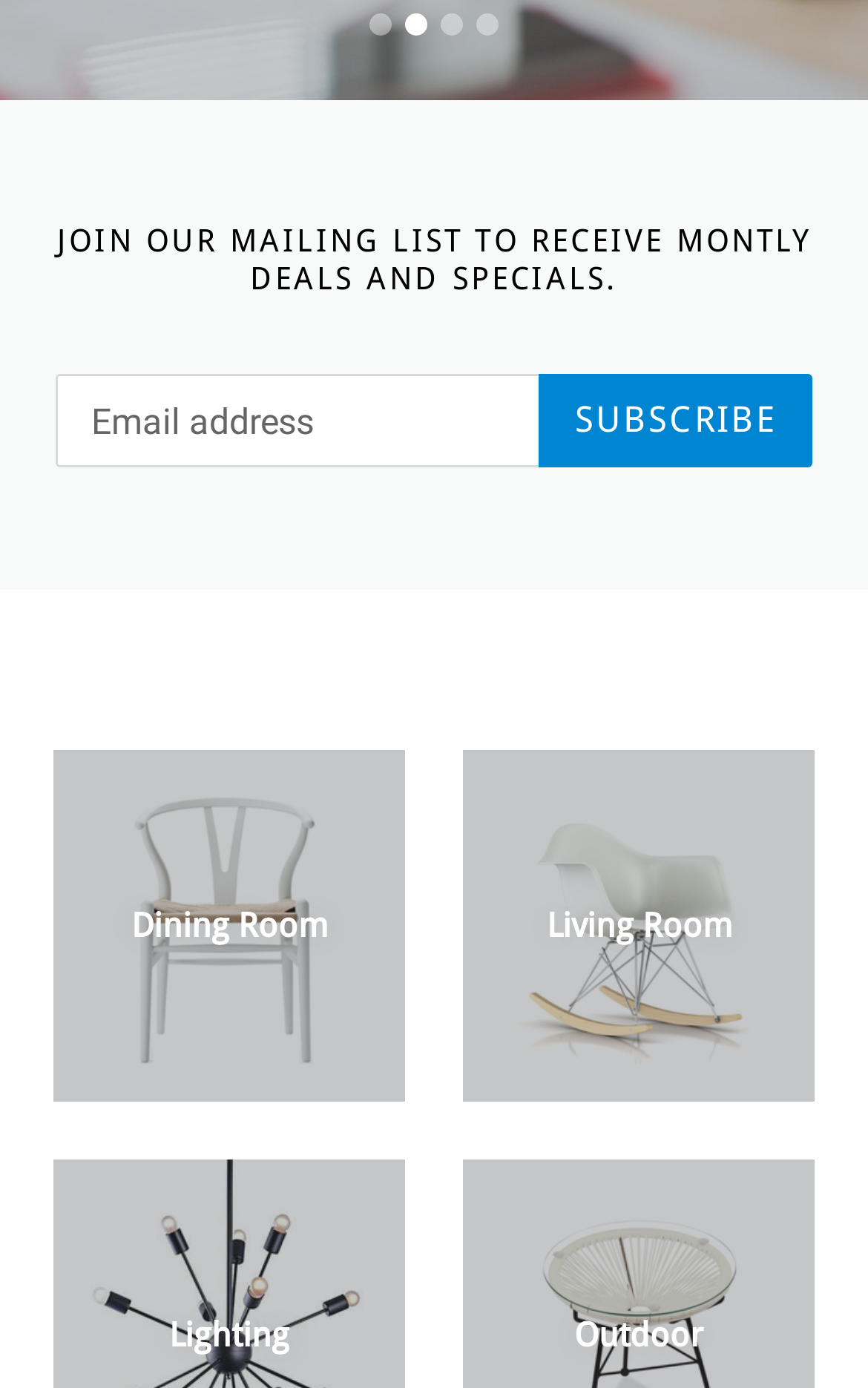Determine the bounding box coordinates of the section I need to click to execute the following instruction: "go to Dining Room". Provide the coordinates as four float numbers between 0 and 1, i.e., [left, top, right, bottom].

[0.056, 0.538, 0.472, 0.797]